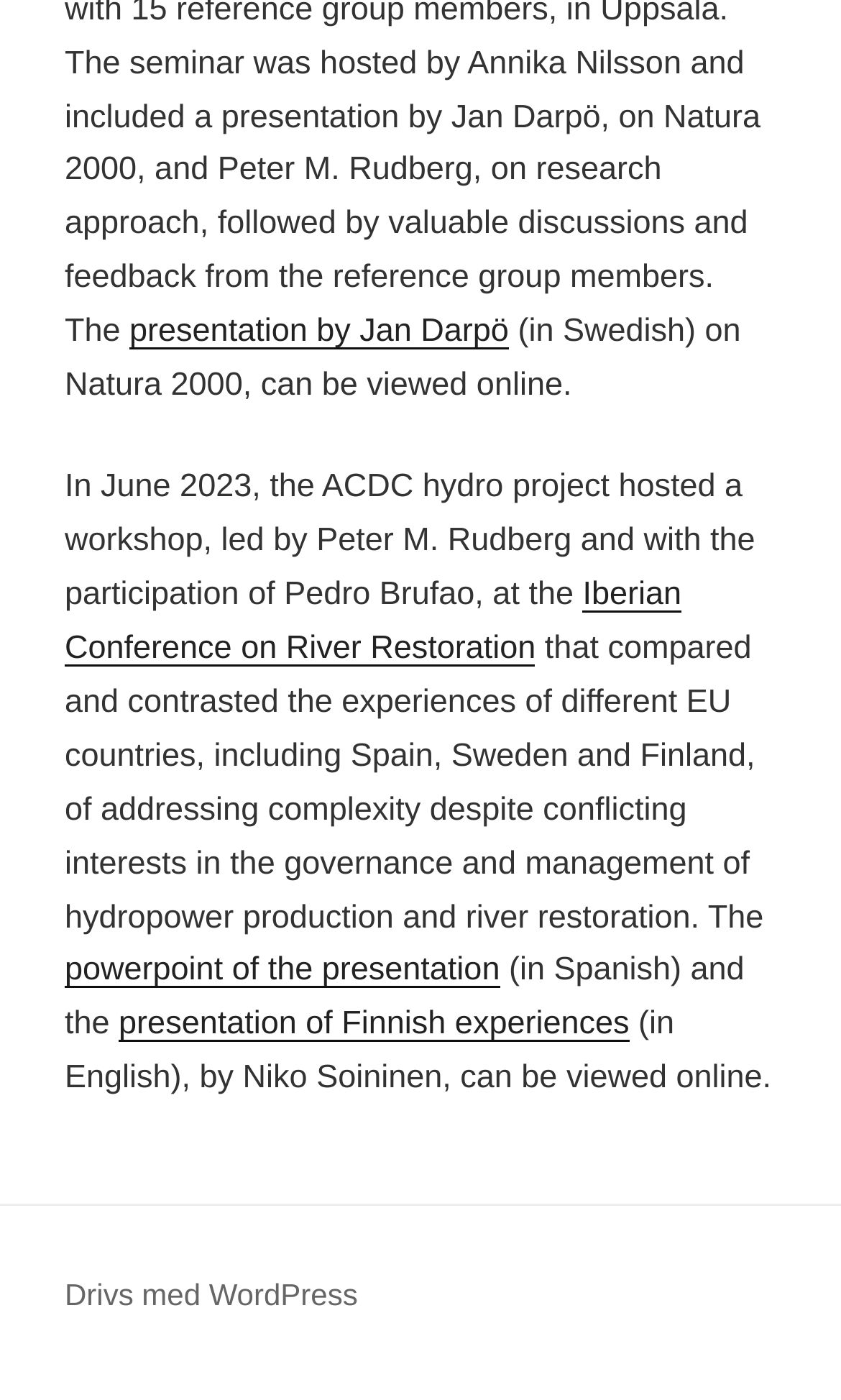Who led the workshop in June 2023?
Please answer the question with a detailed response using the information from the screenshot.

The workshop in June 2023 was led by Peter M. Rudberg, as mentioned in the StaticText element with ID 203, stating 'In June 2023, the ACDC hydro project hosted a workshop, led by Peter M. Rudberg...'